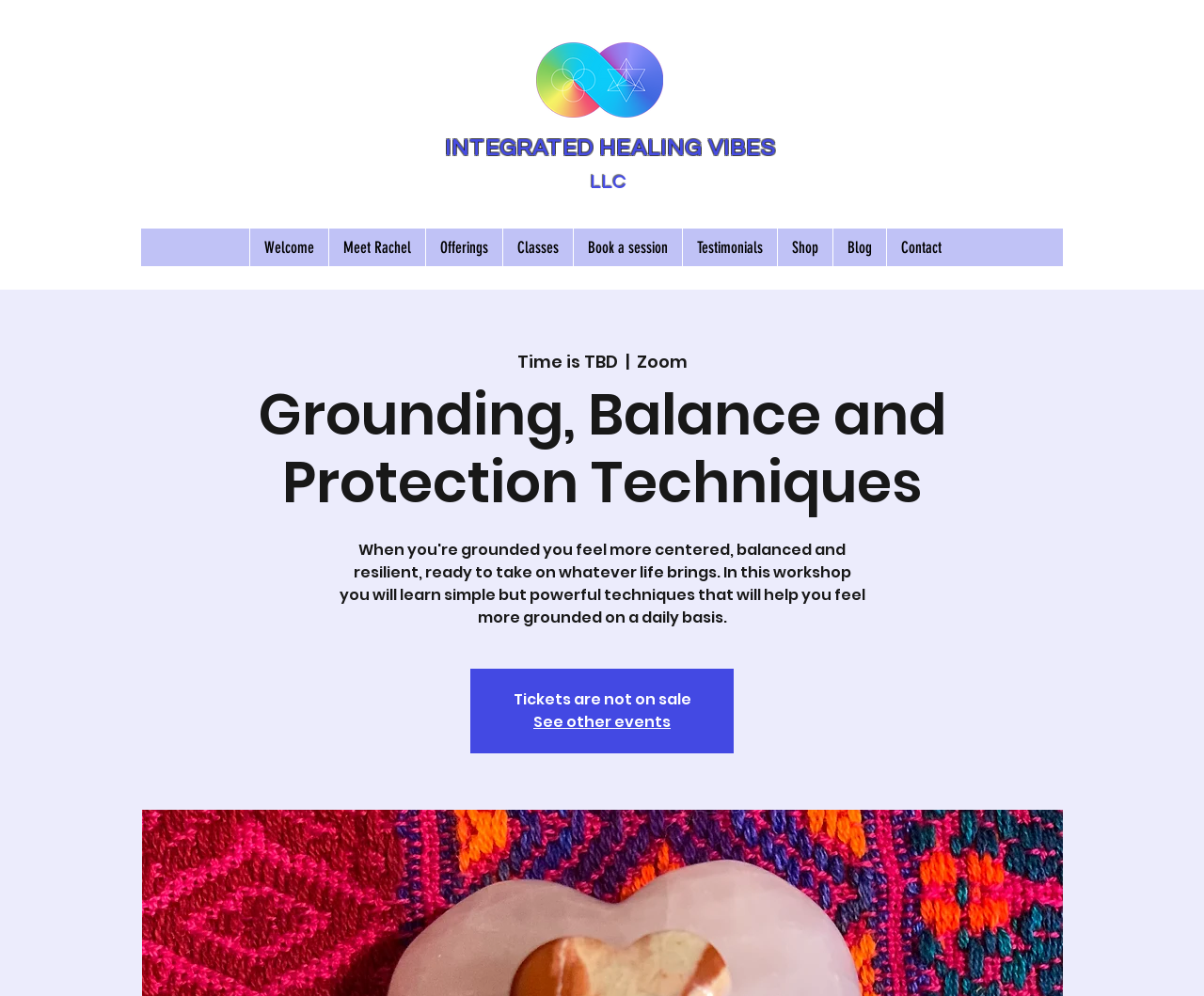Pinpoint the bounding box coordinates of the clickable element needed to complete the instruction: "Click the logo". The coordinates should be provided as four float numbers between 0 and 1: [left, top, right, bottom].

[0.445, 0.042, 0.551, 0.118]